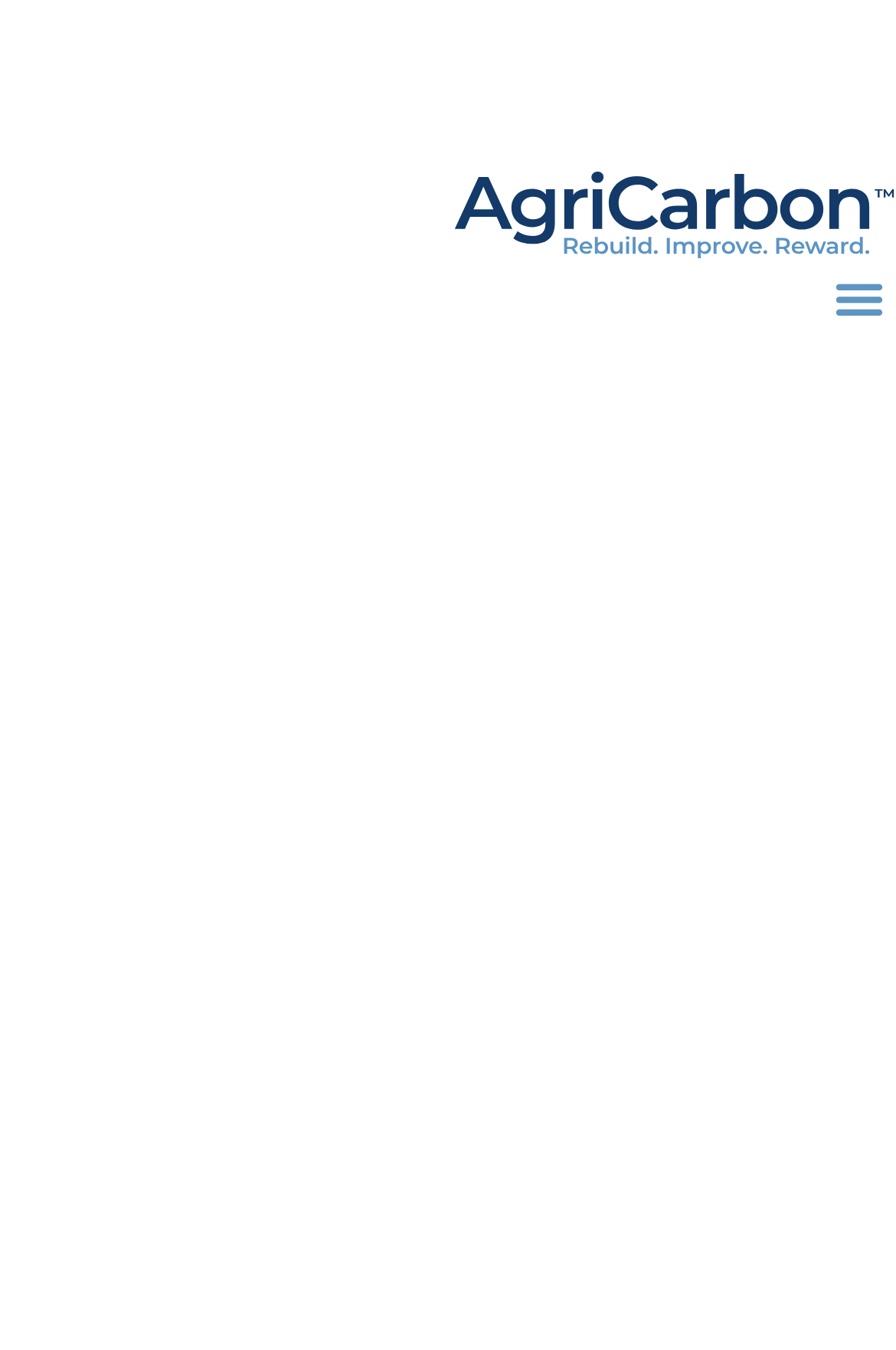From the element description: "Menu", extract the bounding box coordinates of the UI element. The coordinates should be expressed as four float numbers between 0 and 1, in the order [left, top, right, bottom].

[0.915, 0.193, 1.0, 0.249]